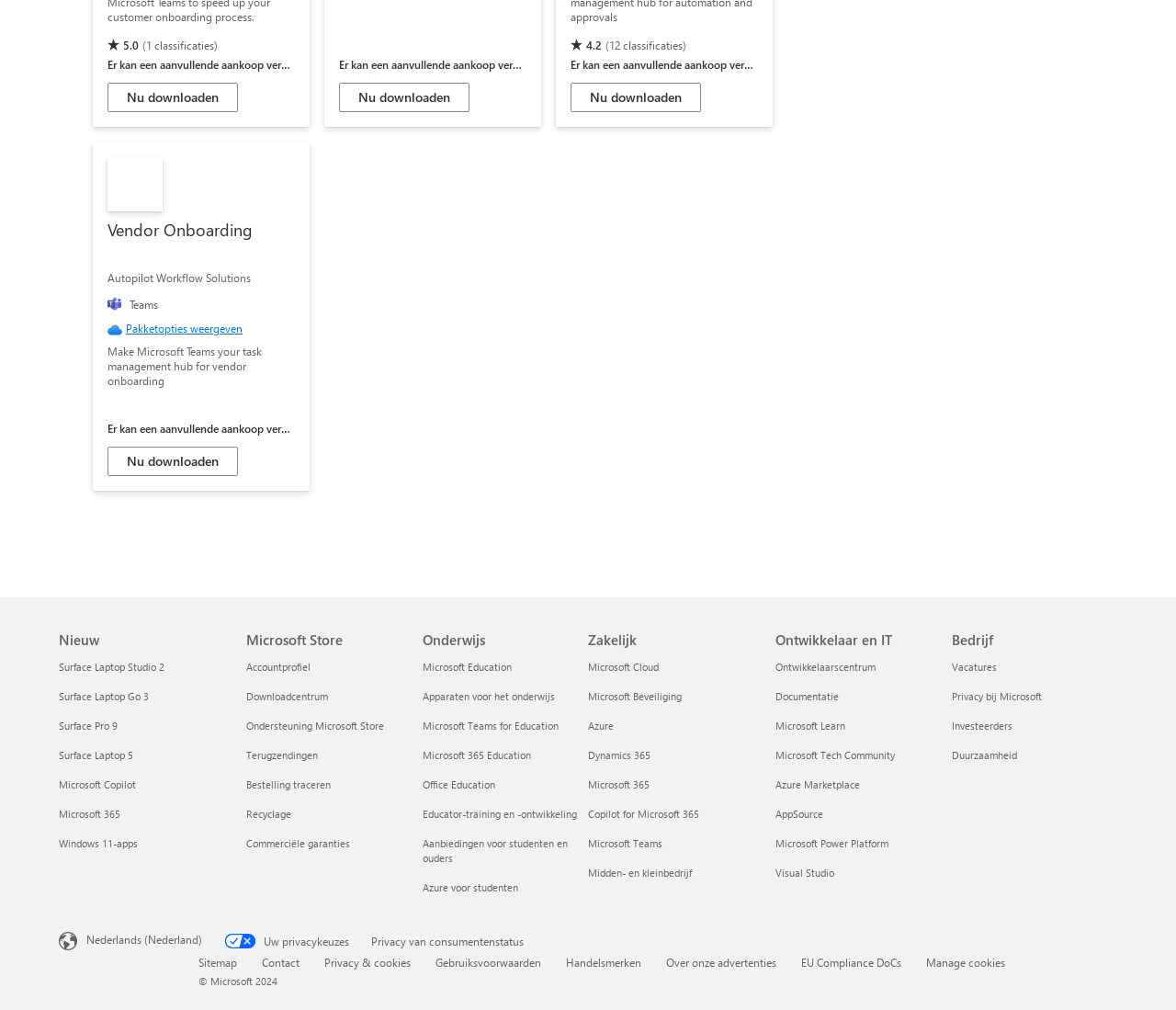How many links are there under the 'Onderwijs' category?
Kindly answer the question with as much detail as you can.

I counted the number of links under the 'Onderwijs' category in the navigation menu and found 7 links, including 'Microsoft Education Onderwijs', 'Apparaten voor het onderwijs Onderwijs', and others.